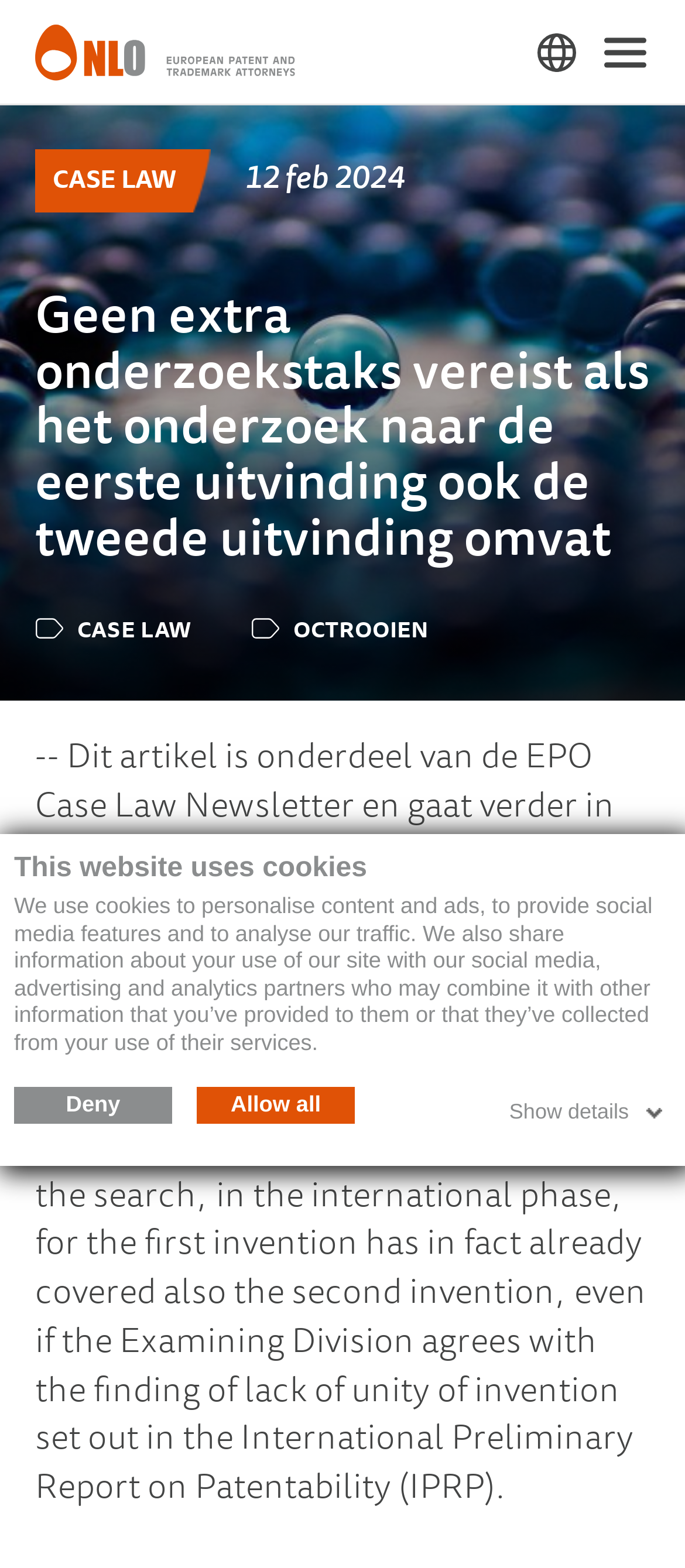What is the purpose of the 'Subscribe here' link?
Utilize the image to construct a detailed and well-explained answer.

The 'Subscribe here' link is likely intended for users to subscribe to a newsletter or updates related to the EPO Case Law Newsletter, which is mentioned in the main content of the webpage.